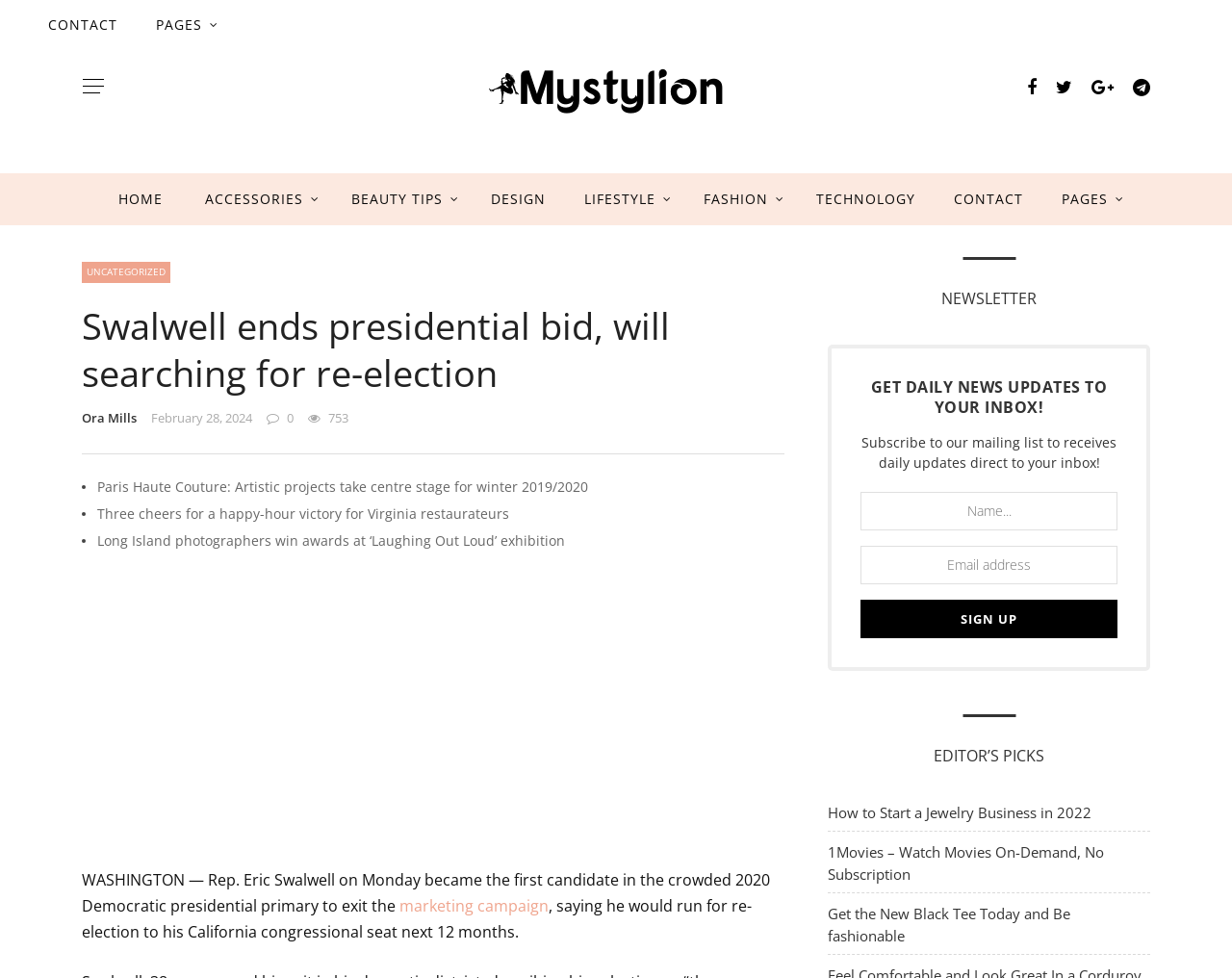Generate the main heading text from the webpage.

Swalwell ends presidential bid, will searching for re-election